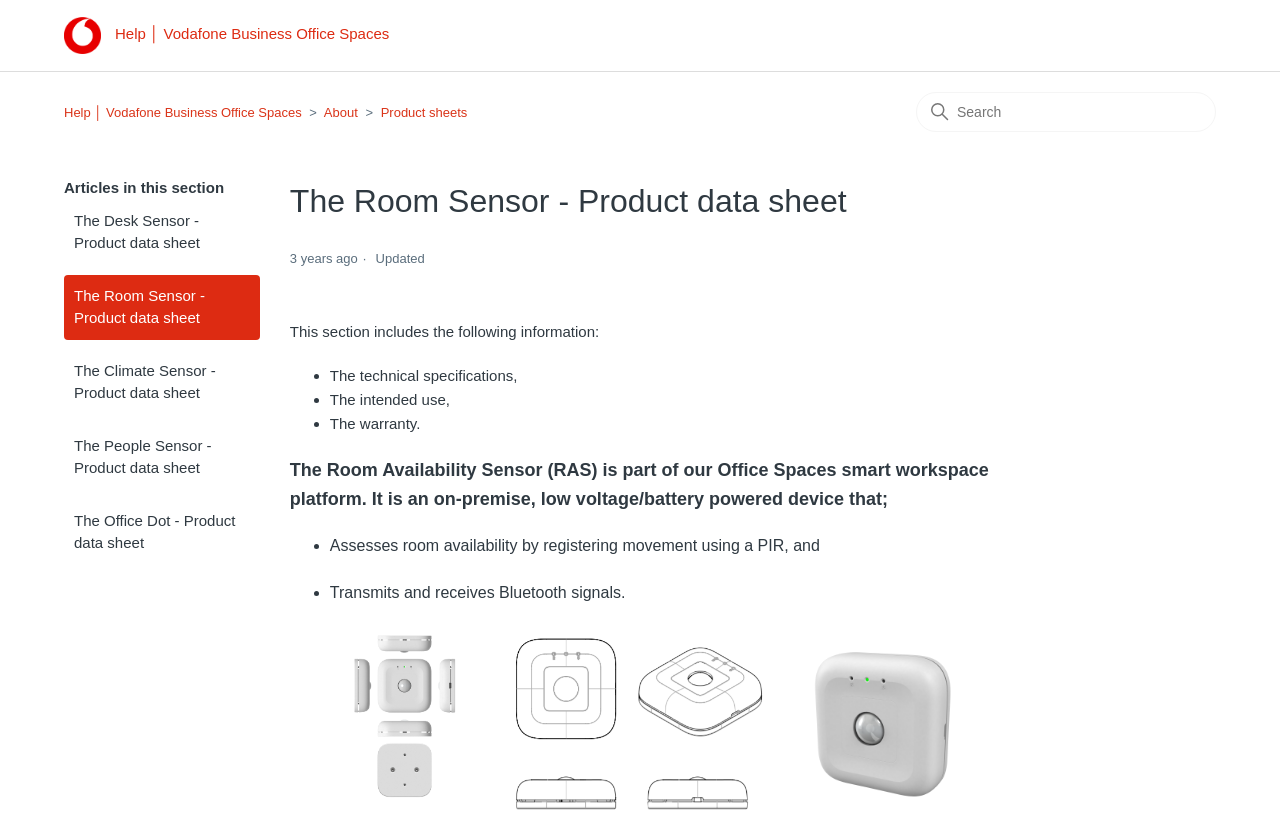Extract the bounding box coordinates for the UI element described by the text: "About". The coordinates should be in the form of [left, top, right, bottom] with values between 0 and 1.

[0.253, 0.128, 0.28, 0.147]